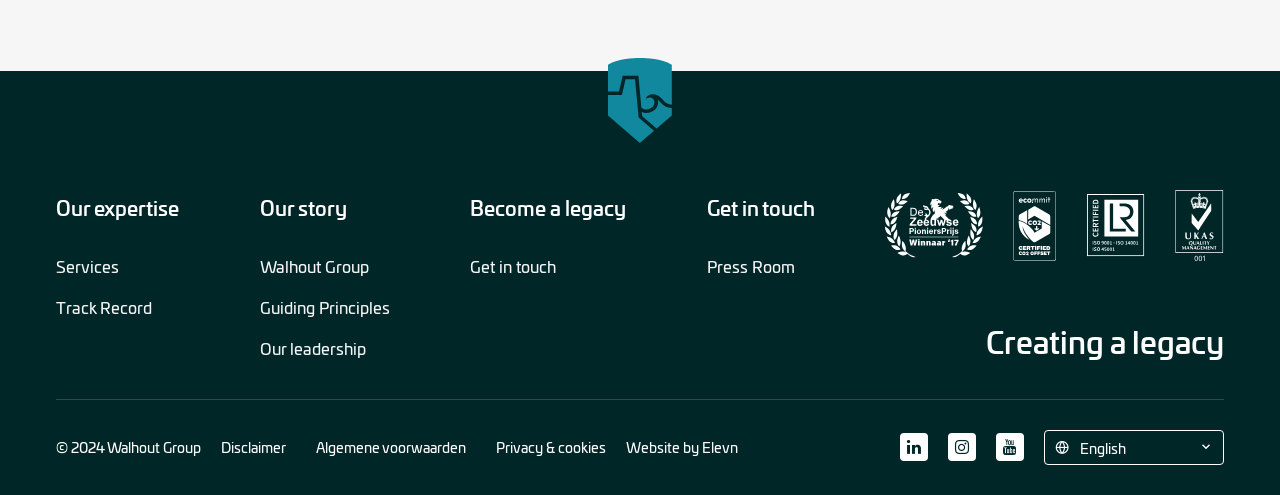Locate the bounding box coordinates of the element you need to click to accomplish the task described by this instruction: "Get in touch".

[0.367, 0.512, 0.435, 0.57]